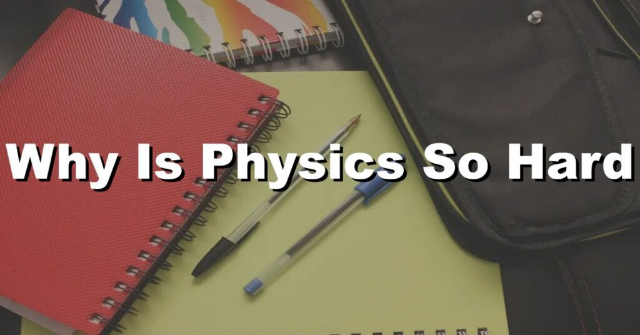Explain what is happening in the image with as much detail as possible.

The image features a visually engaging layout with various stationary items, including notebooks and pens, arranged thoughtfully atop a desk. Prominently displayed in bold white text is the phrase "Why Is Physics So Hard," highlighted against the backdrop of vibrant colors from the notebooks, which adds an element of creativity and intrigue. This arrangement symbolizes the challenges students face in mastering the subject of physics, reflecting the complexity and abstract nature of its concepts. The image serves as a compelling introduction to an exploration of the difficulties in physics education, emphasizing the critical thinking and understanding required in this demanding field of study.